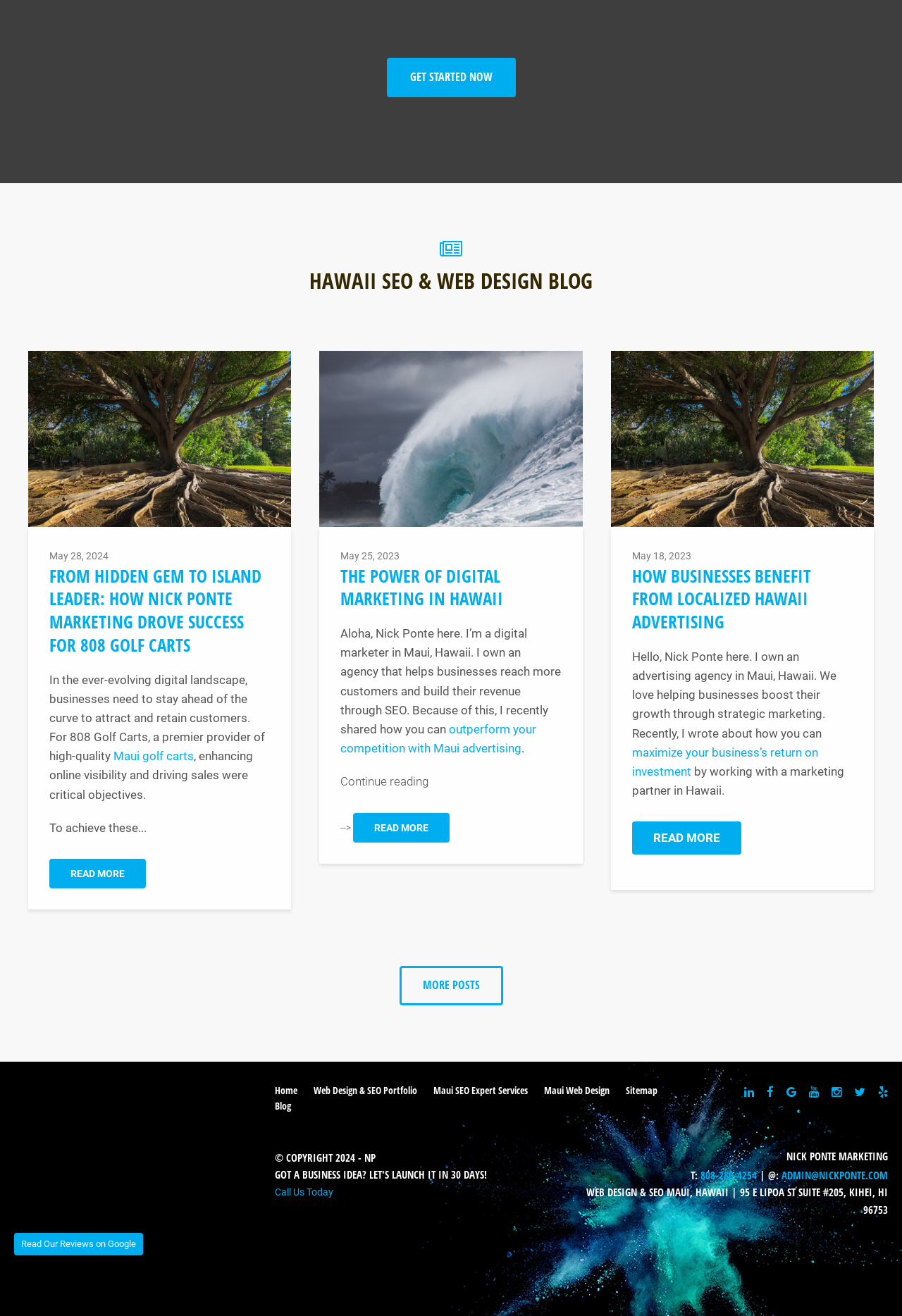Extract the bounding box coordinates for the UI element described by the text: "Web Design & SEO Portfolio". The coordinates should be in the form of [left, top, right, bottom] with values between 0 and 1.

[0.348, 0.823, 0.462, 0.834]